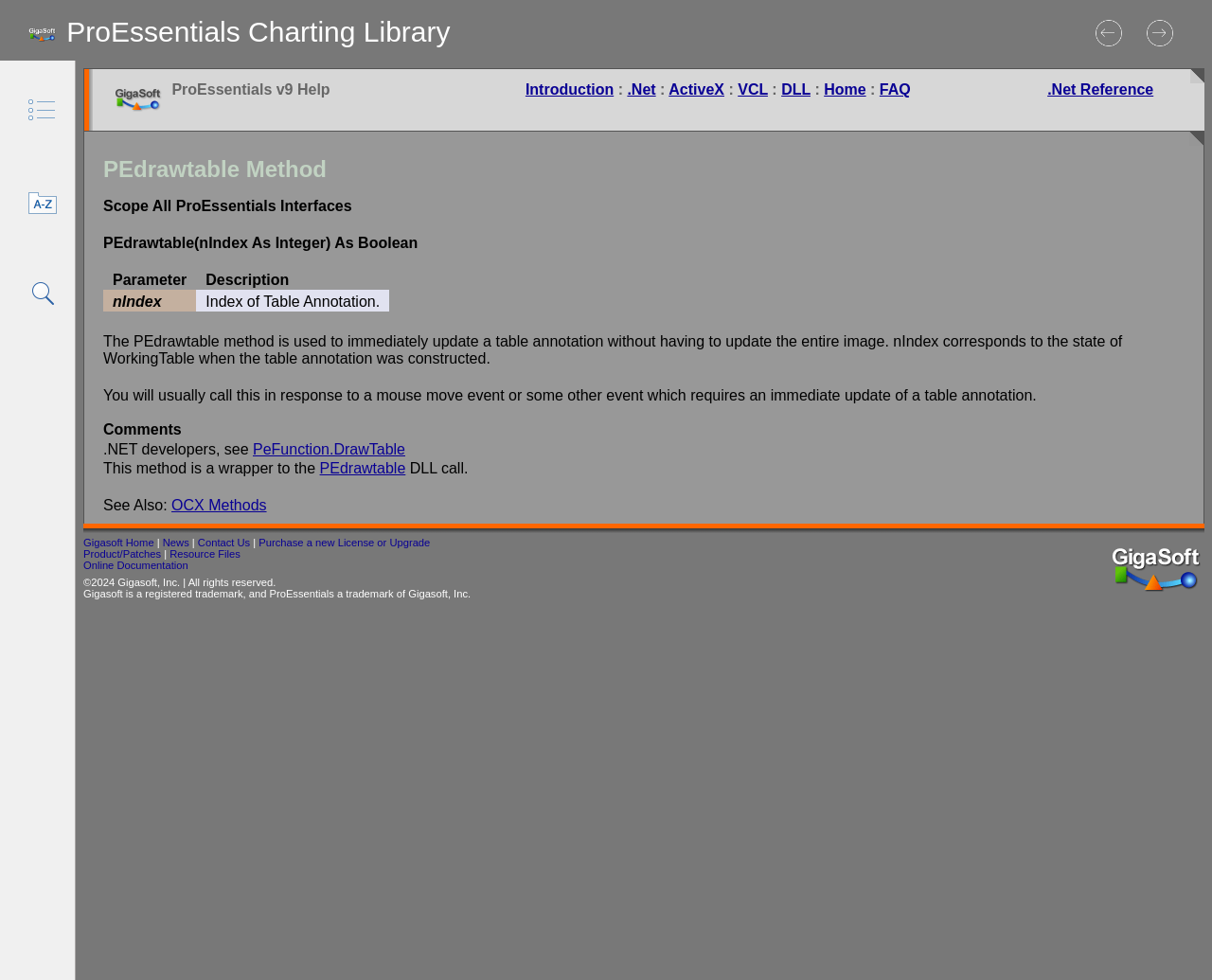Give a succinct answer to this question in a single word or phrase: 
What type of content is available in the 'User's Manual' link?

Documentation